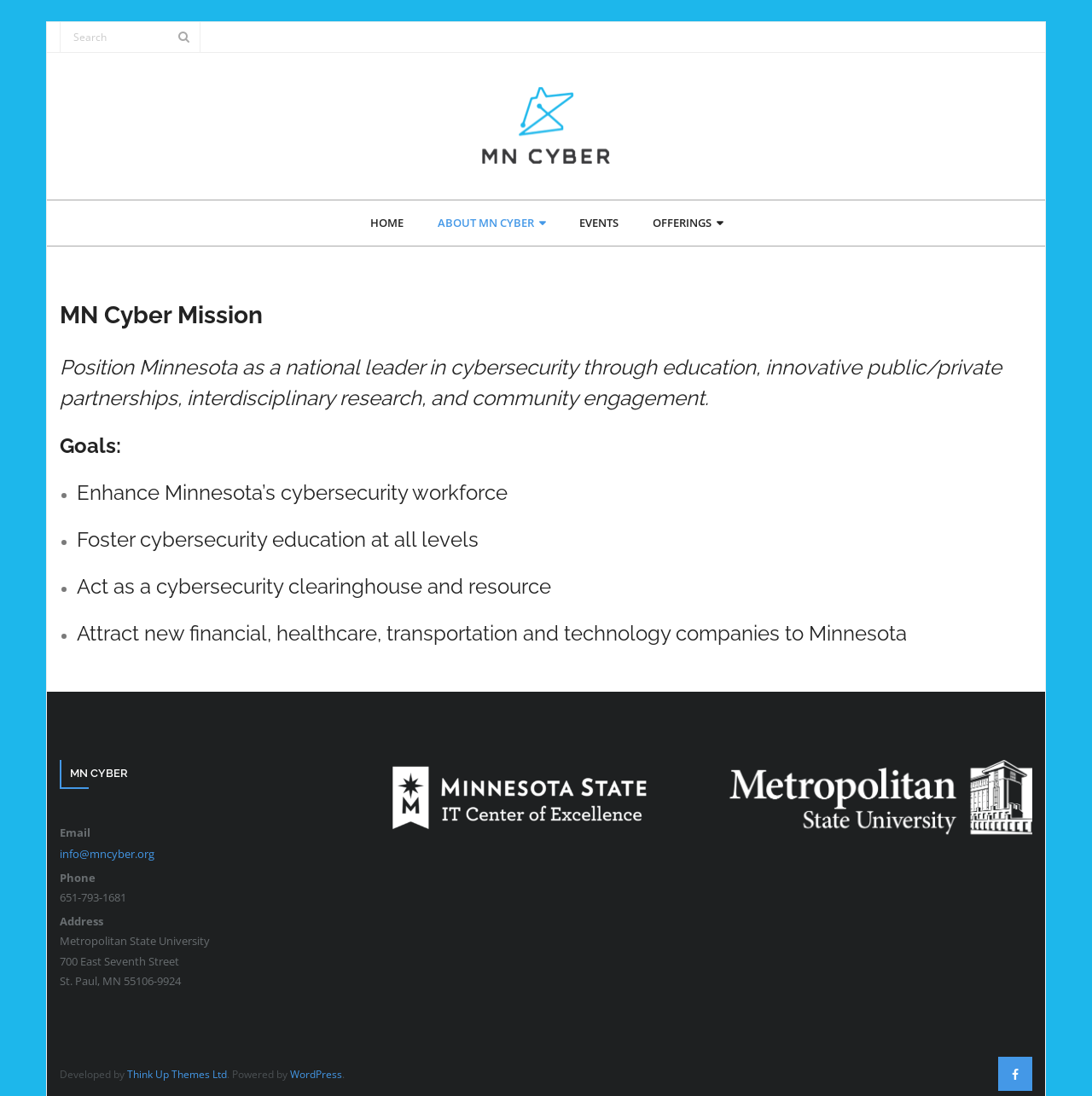Please specify the bounding box coordinates of the clickable region necessary for completing the following instruction: "Go to the home page". The coordinates must consist of four float numbers between 0 and 1, i.e., [left, top, right, bottom].

[0.323, 0.183, 0.385, 0.224]